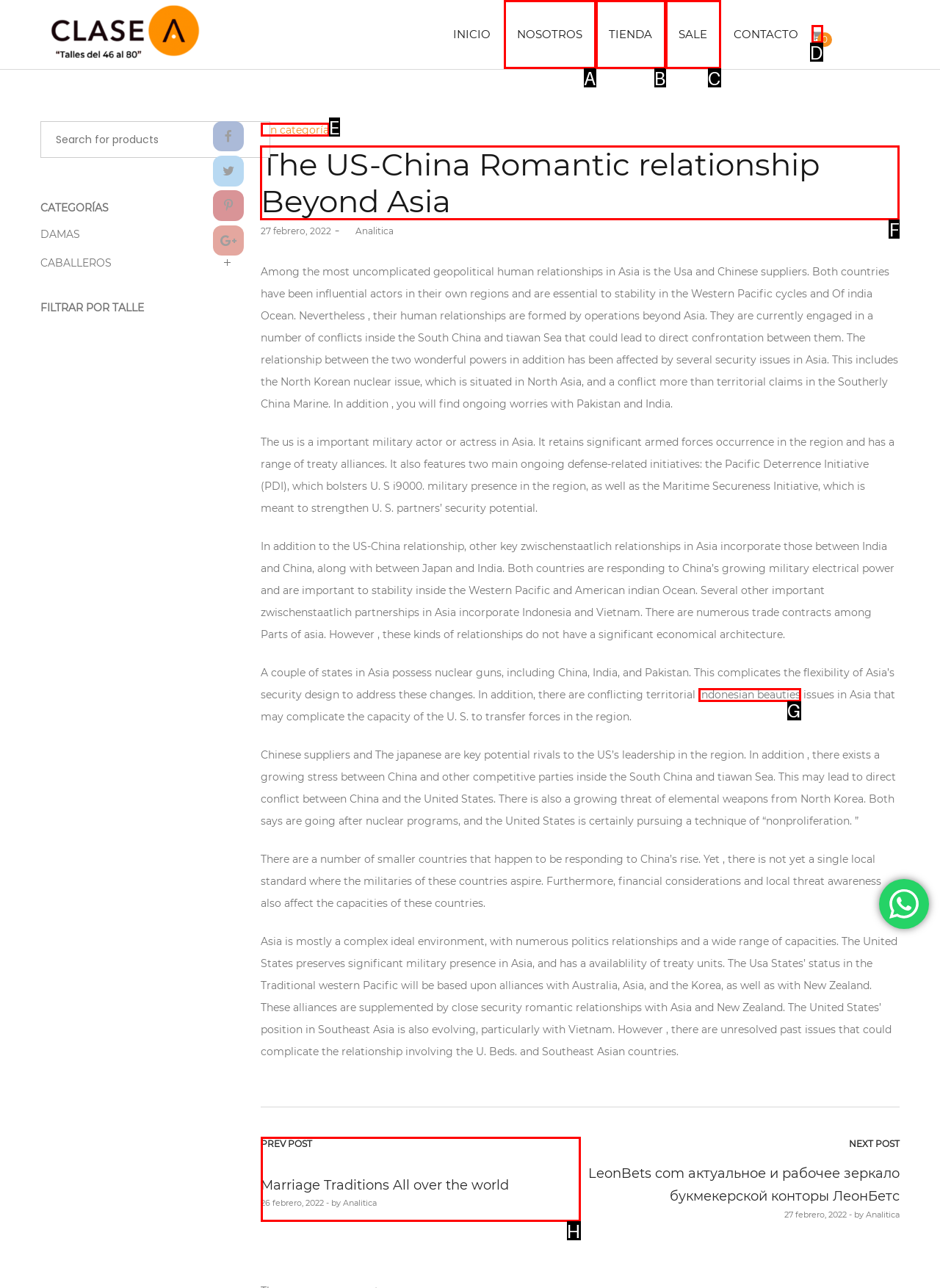Identify the letter of the option to click in order to View the 'The US-China Relationship Beyond Asia' article. Answer with the letter directly.

F